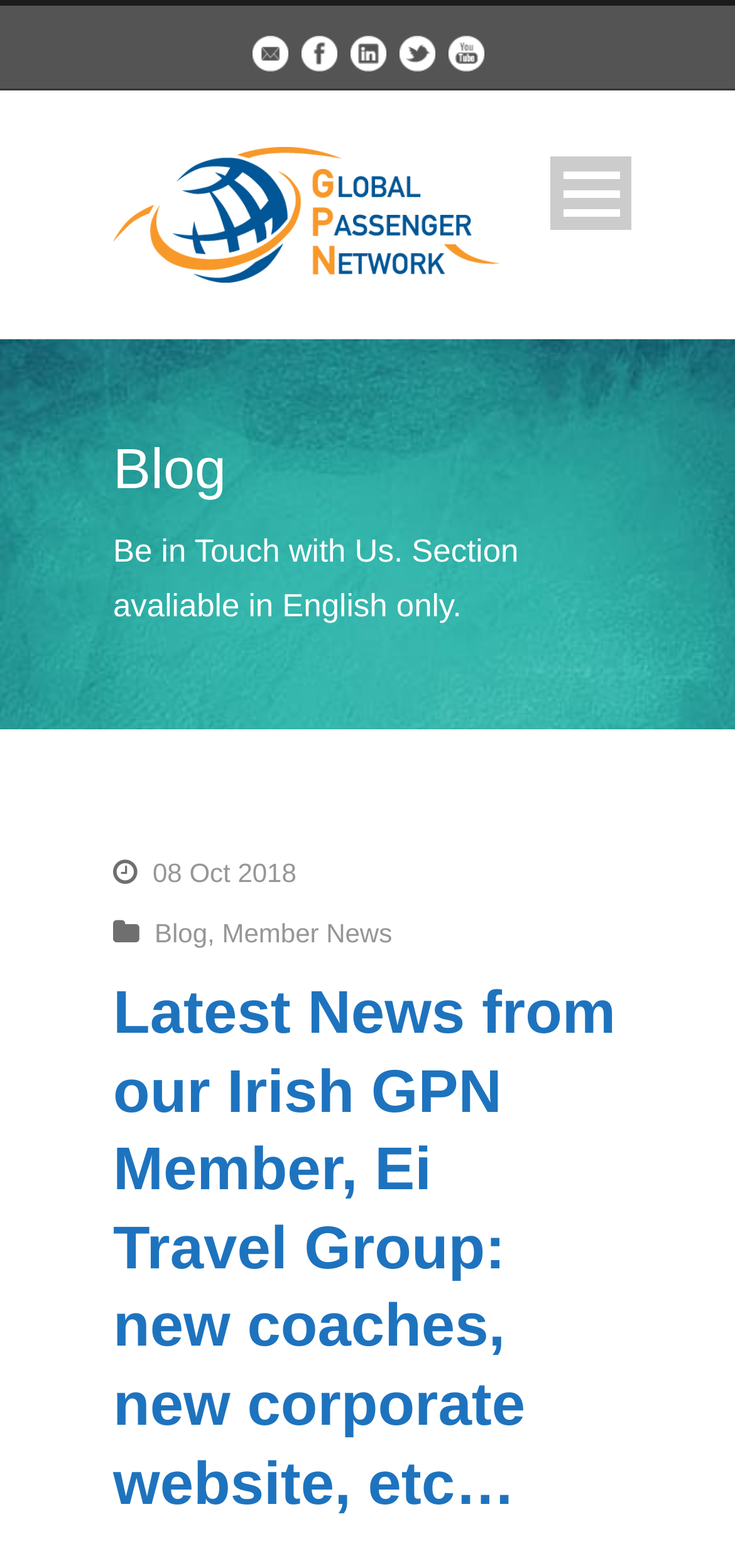Use one word or a short phrase to answer the question provided: 
What is the name of the GPN member mentioned?

Ei Travel Group